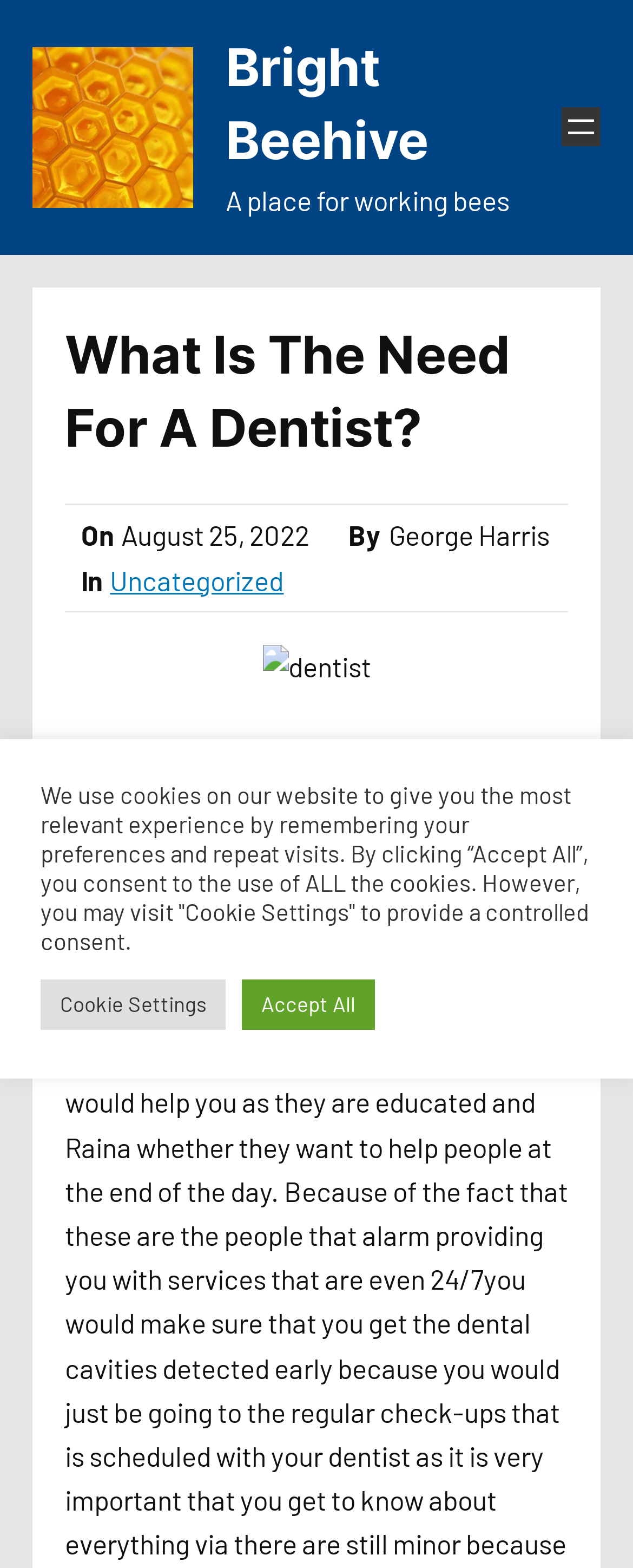Carefully examine the image and provide an in-depth answer to the question: What is the name of the author of the article?

I found the author's name by looking at the text 'By' followed by the name 'George Harris' in the article section.